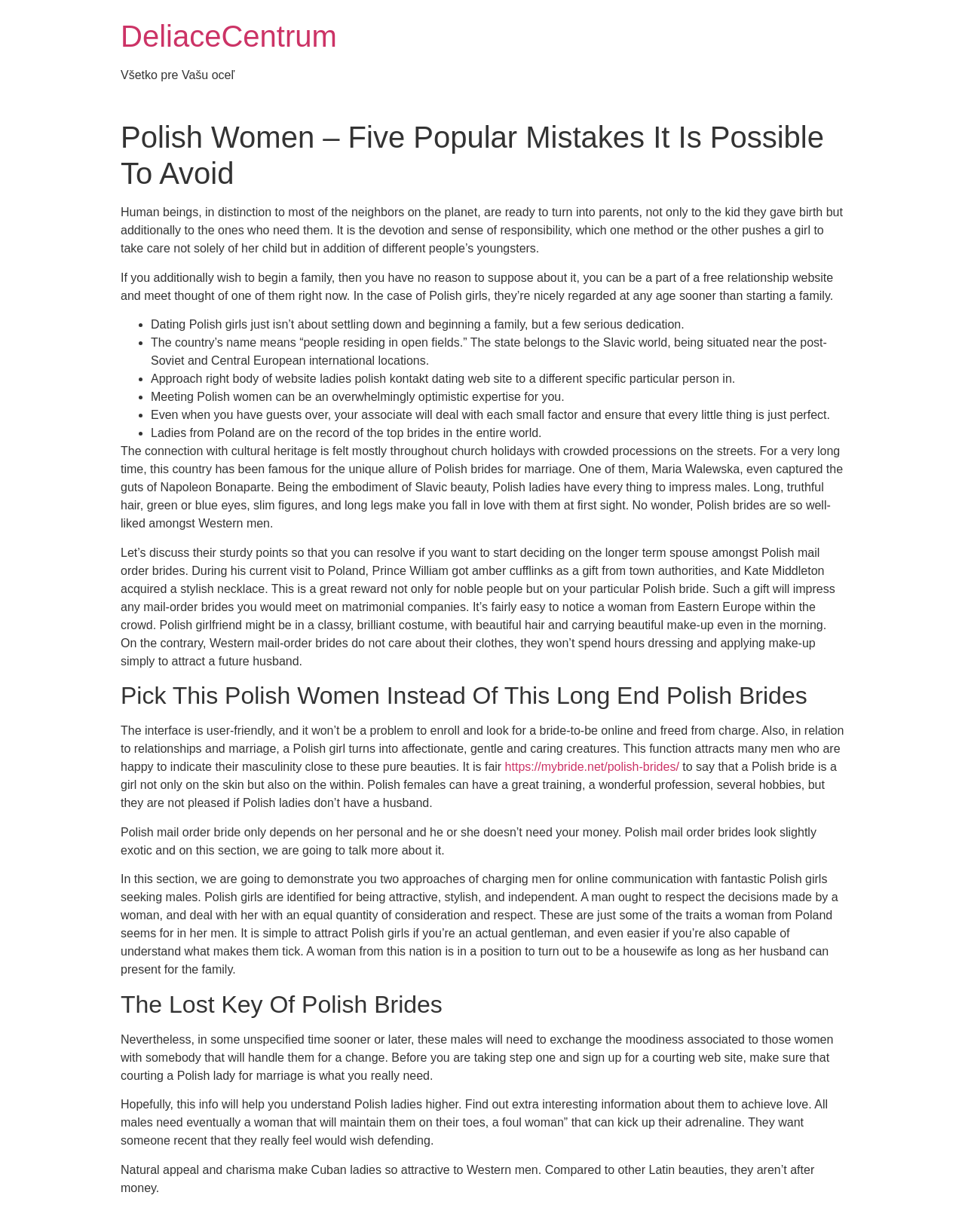Refer to the image and answer the question with as much detail as possible: What is the country of origin of the women being discussed?

The webpage mentions 'Polish women' and 'Polish brides' multiple times, and also provides information about the country's cultural heritage and history, indicating that the country of origin is Poland.